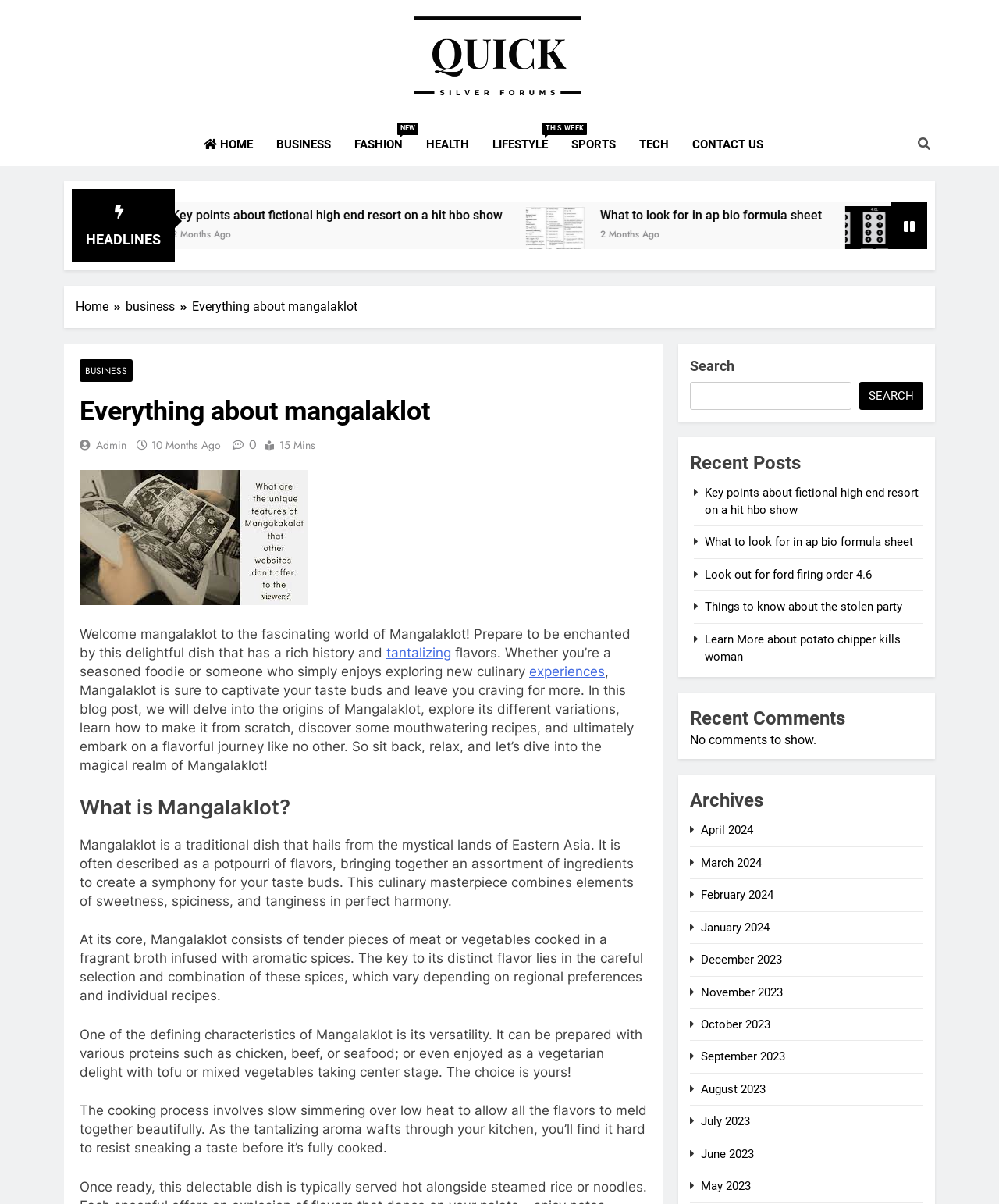Give the bounding box coordinates for this UI element: "2 months ago2 months ago". The coordinates should be four float numbers between 0 and 1, arranged as [left, top, right, bottom].

[0.93, 0.187, 0.989, 0.199]